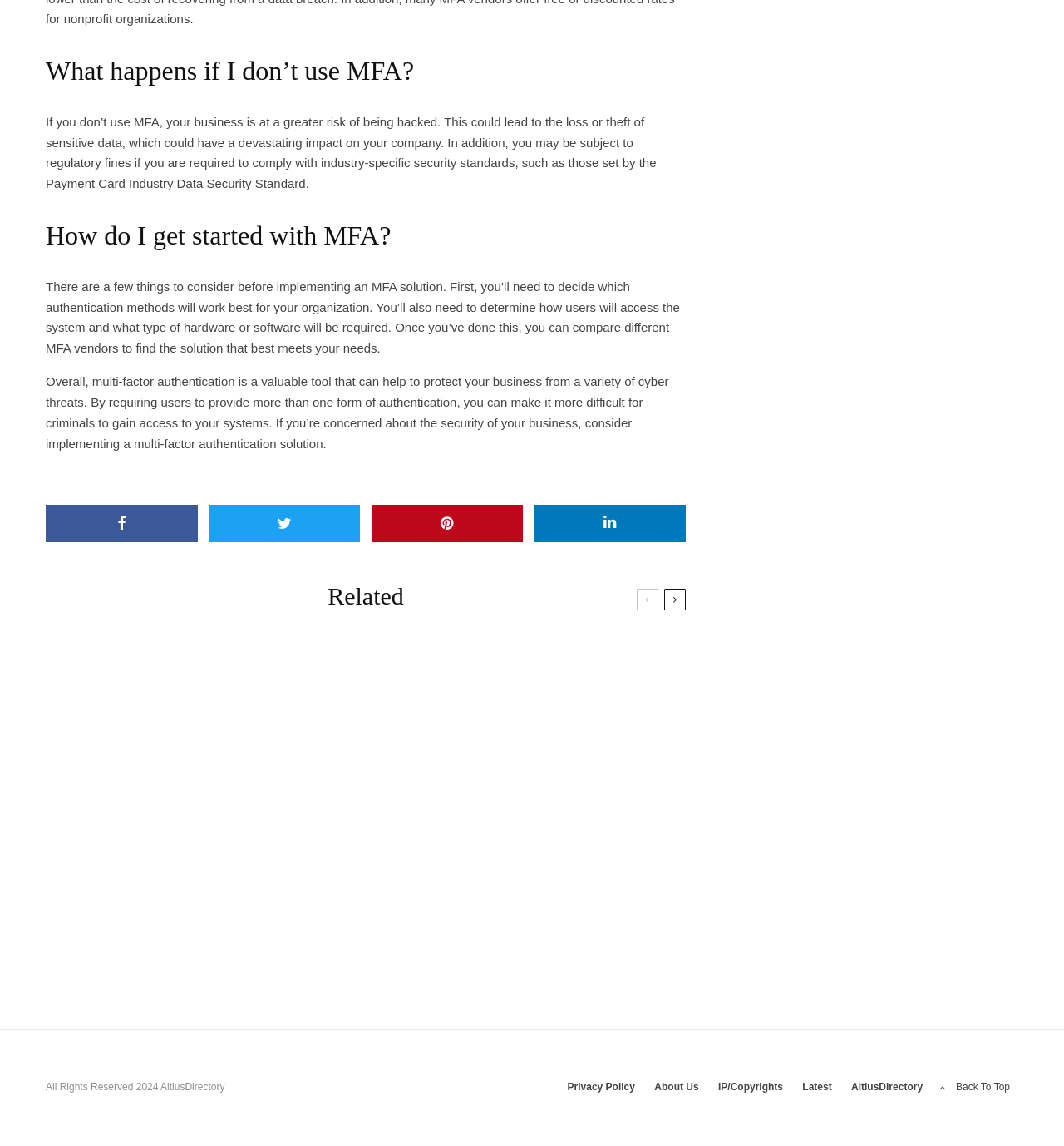Using the element description: "Back To Top", determine the bounding box coordinates for the specified UI element. The coordinates should be four float numbers between 0 and 1, [left, top, right, bottom].

[0.875, 0.942, 0.957, 0.956]